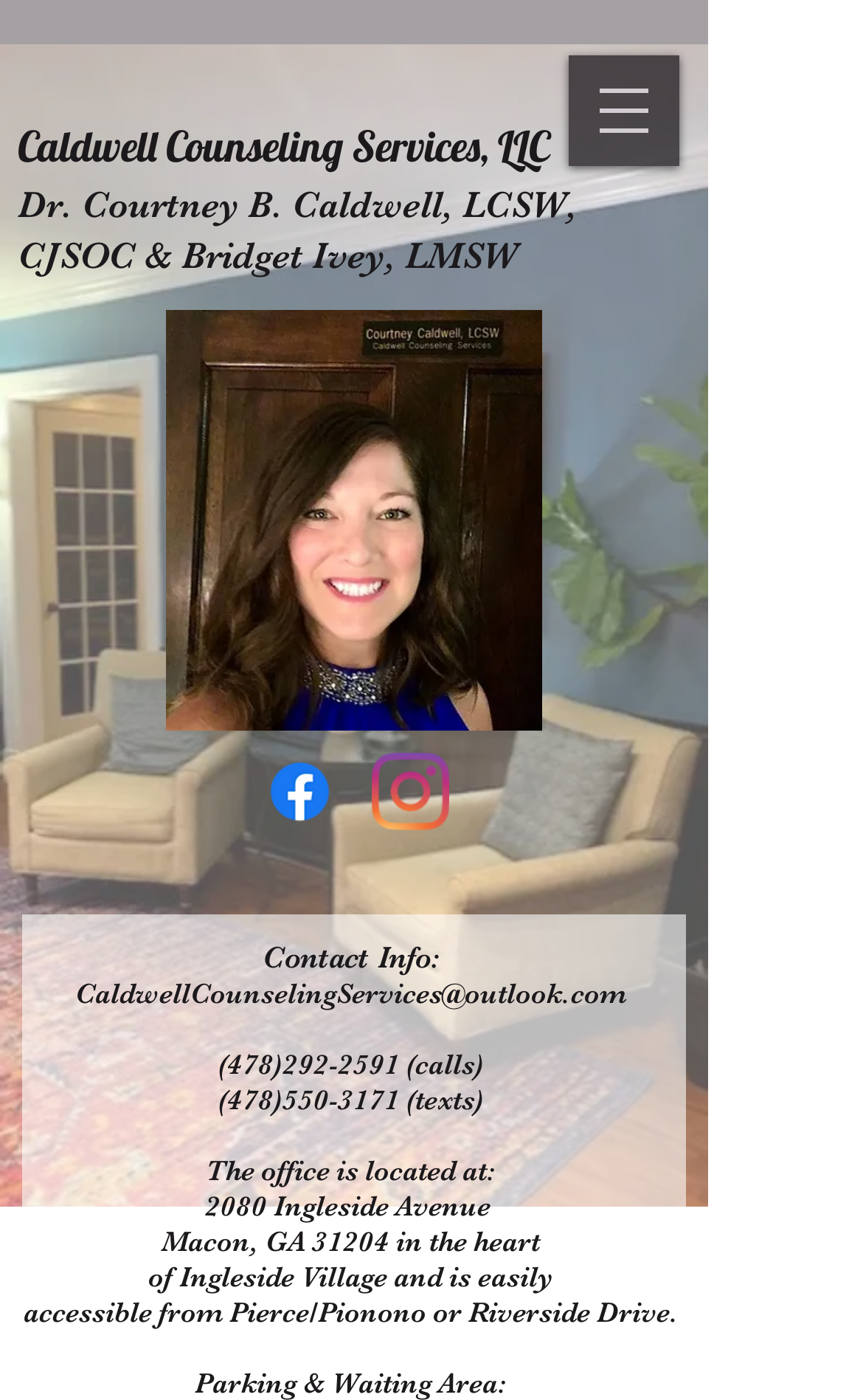Given the element description (478)550-3171, specify the bounding box coordinates of the corresponding UI element in the format (top-left x, top-left y, bottom-right x, bottom-right y). All values must be between 0 and 1.

[0.253, 0.774, 0.463, 0.798]